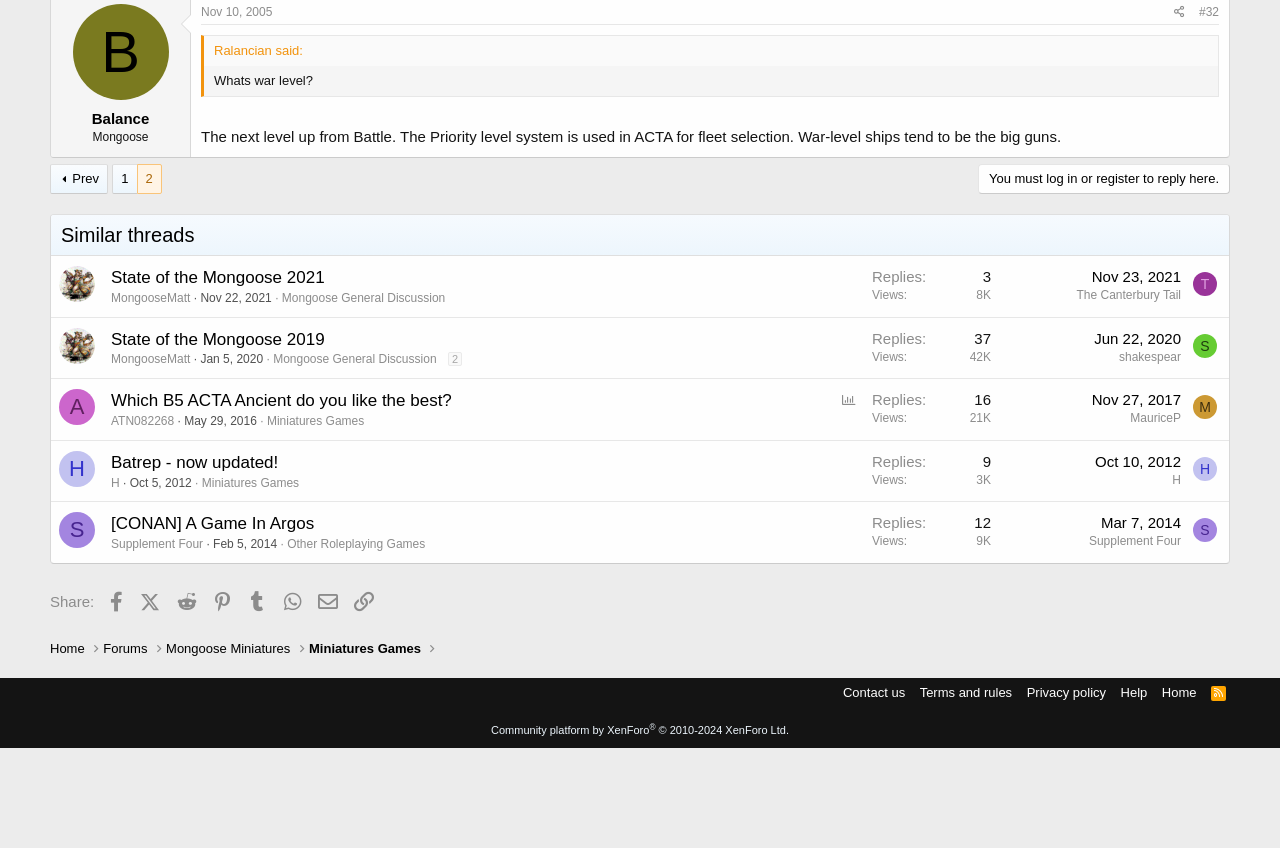Please identify the bounding box coordinates of the area that needs to be clicked to fulfill the following instruction: "Reply to the thread."

[0.764, 0.193, 0.961, 0.229]